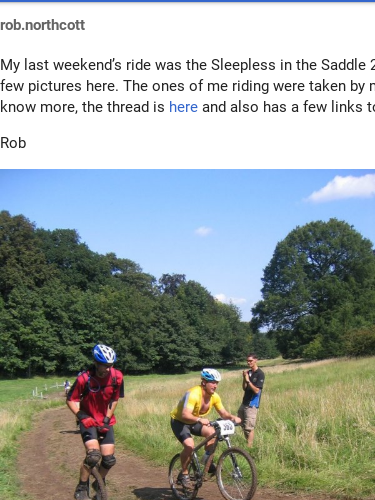What is the color of the first rider's outfit?
From the image, provide a succinct answer in one word or a short phrase.

Yellow and blue